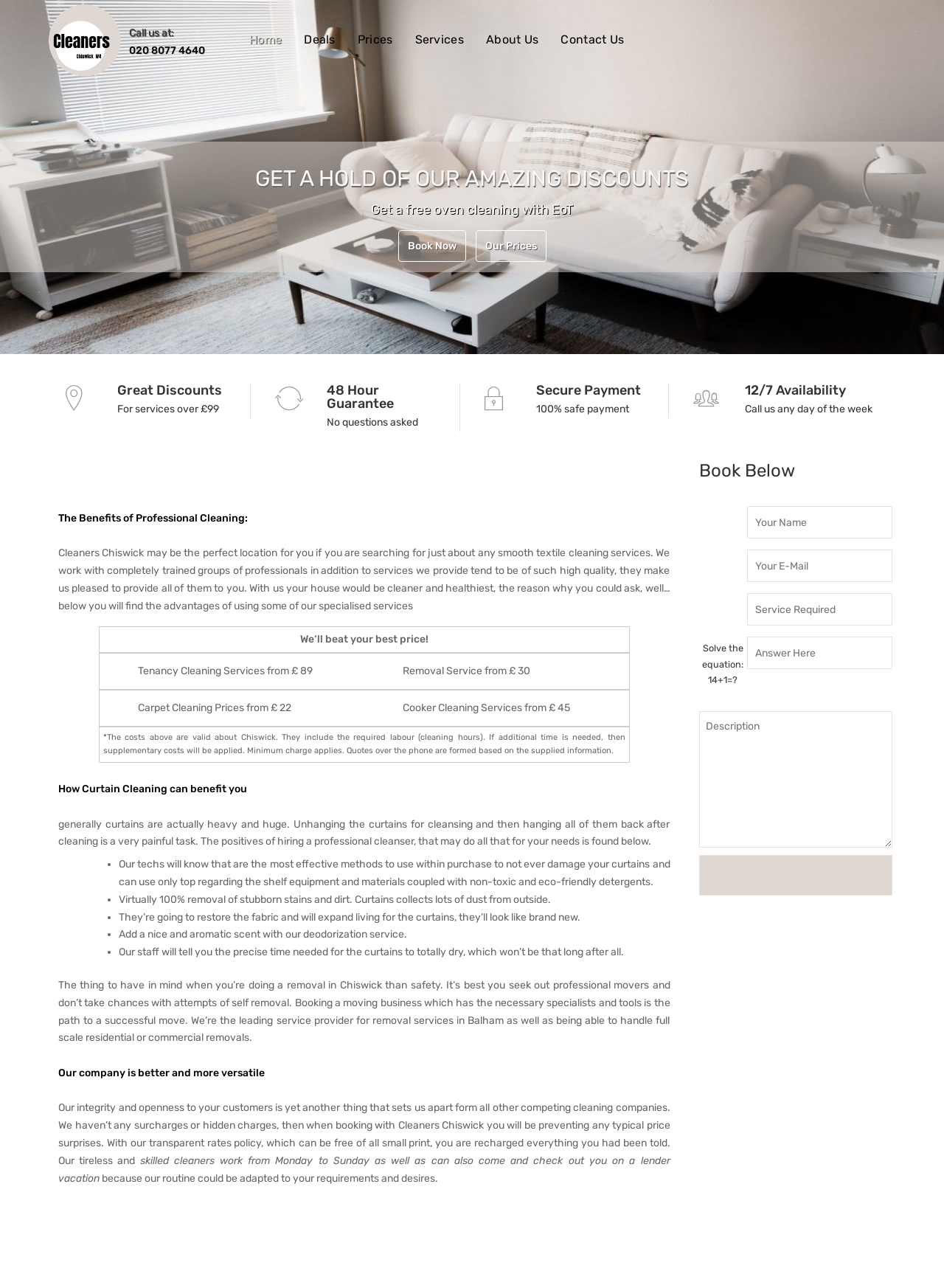Can you determine the bounding box coordinates of the area that needs to be clicked to fulfill the following instruction: "Visit Gordon Truck Centers, Inc. website"?

None